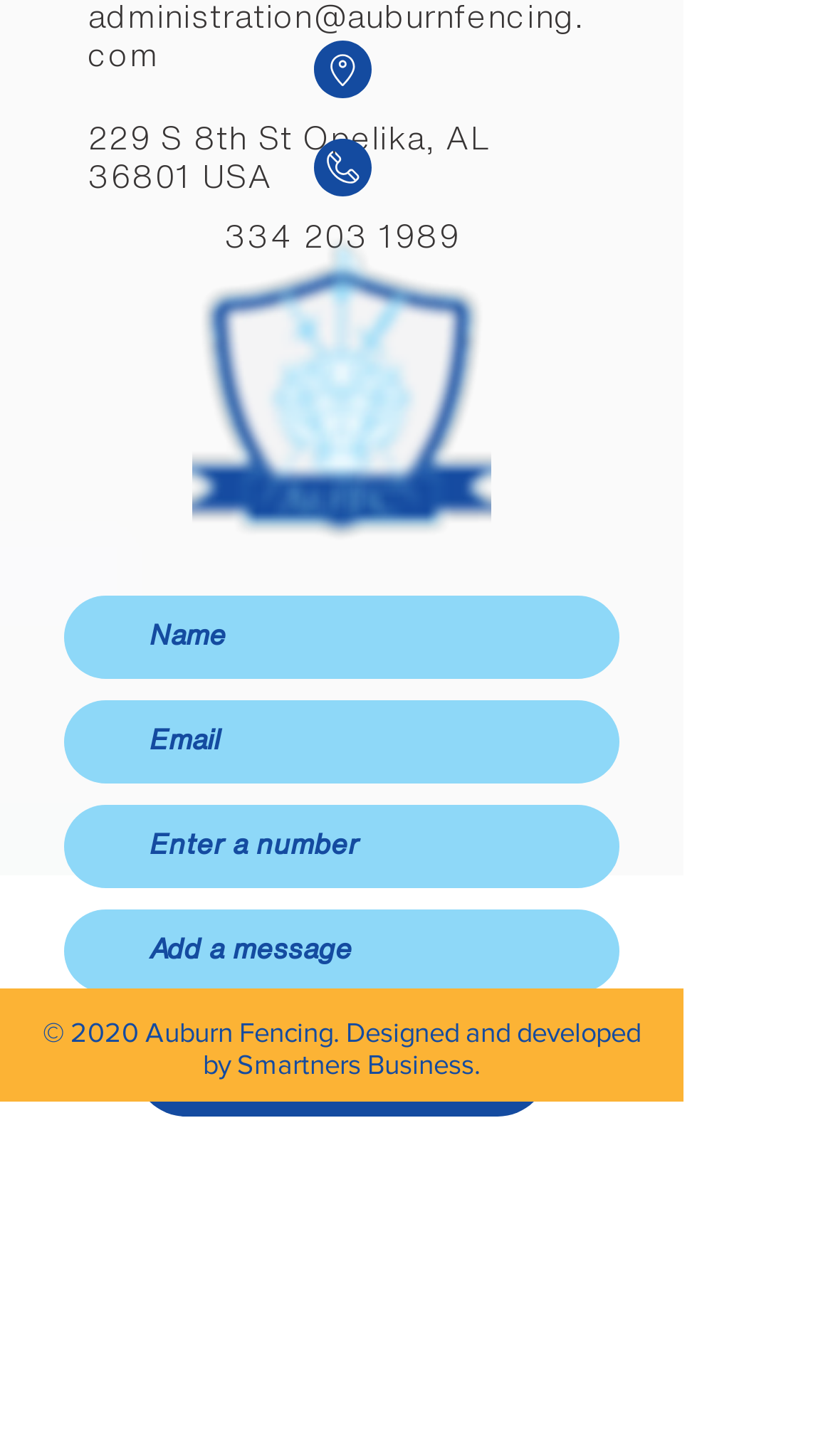What is the phone number of Auburn Fencing?
Based on the screenshot, answer the question with a single word or phrase.

334 203 1989